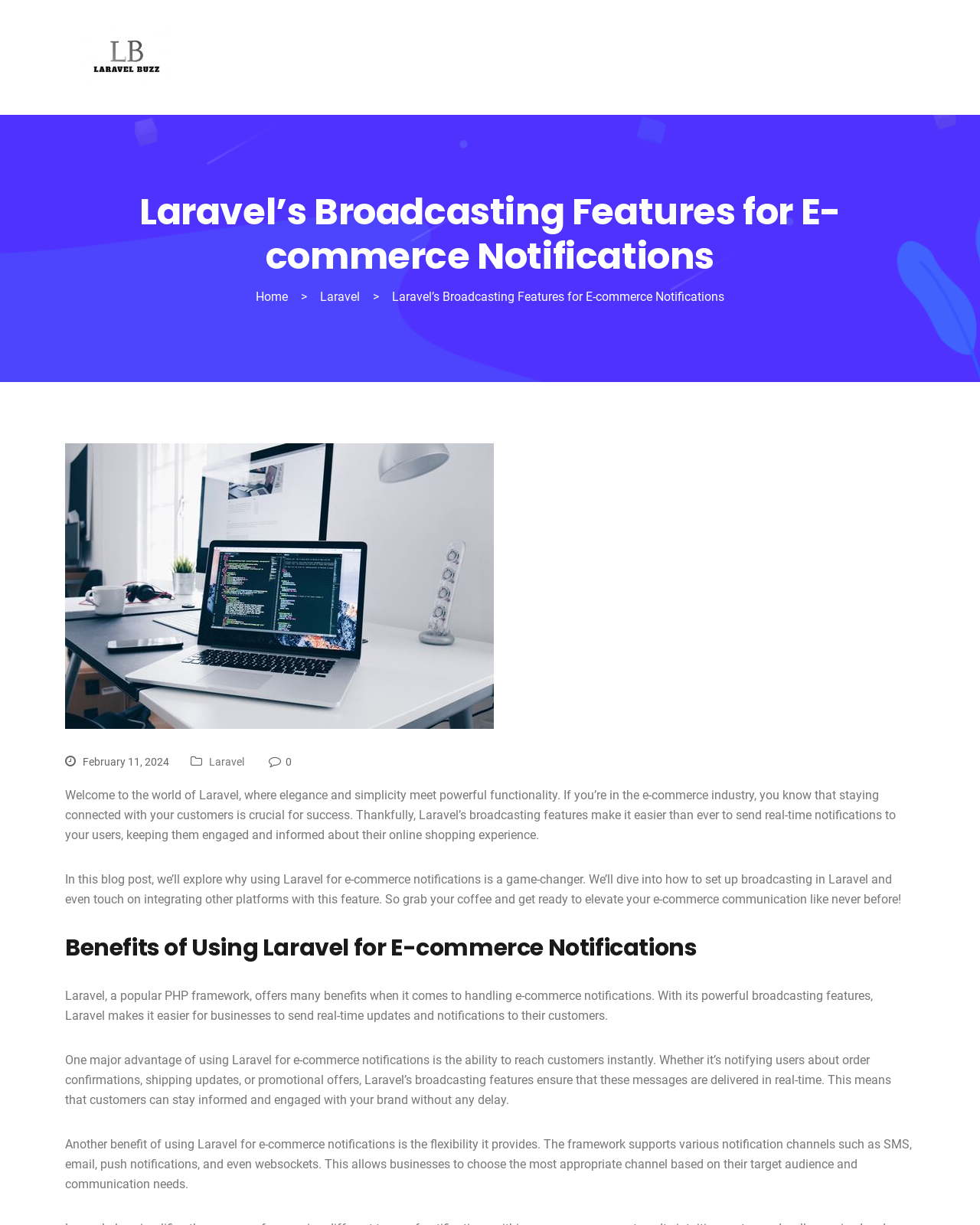Identify the bounding box for the described UI element. Provide the coordinates in (top-left x, top-left y, bottom-right x, bottom-right y) format with values ranging from 0 to 1: Laravel

[0.213, 0.615, 0.249, 0.629]